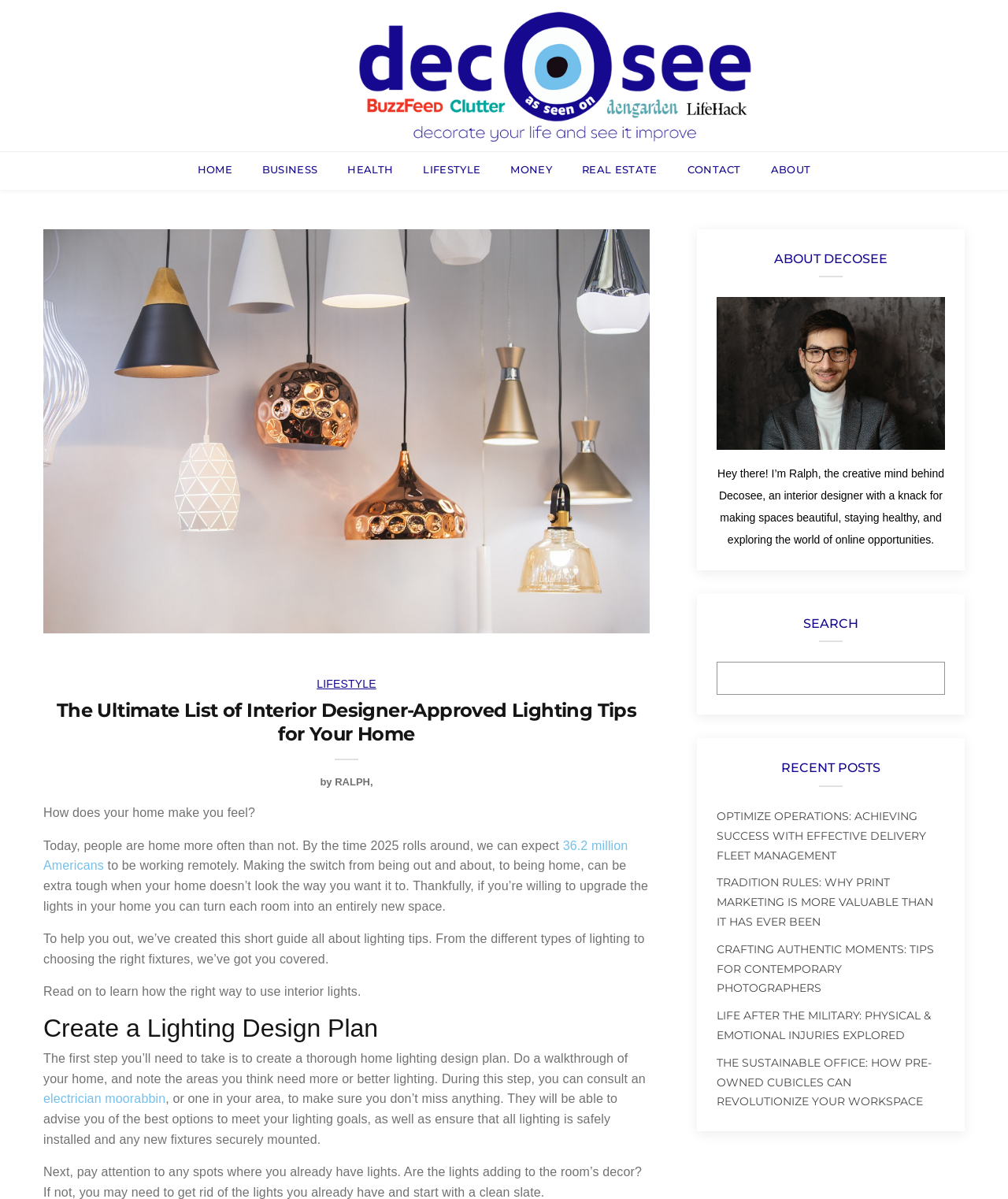Provide the bounding box coordinates of the HTML element described as: "Ralph". The bounding box coordinates should be four float numbers between 0 and 1, i.e., [left, top, right, bottom].

[0.332, 0.647, 0.367, 0.657]